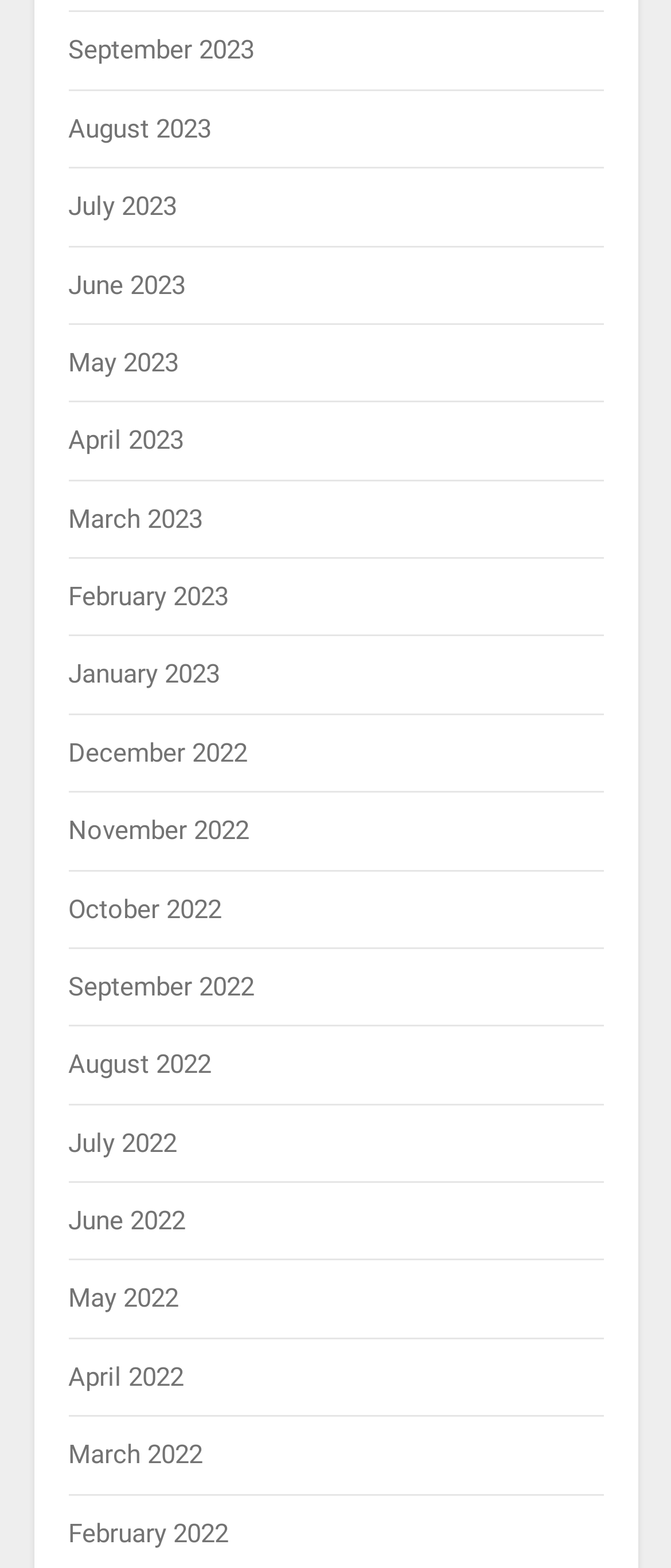Please determine the bounding box coordinates of the element's region to click for the following instruction: "browse June 2023".

[0.101, 0.172, 0.276, 0.191]